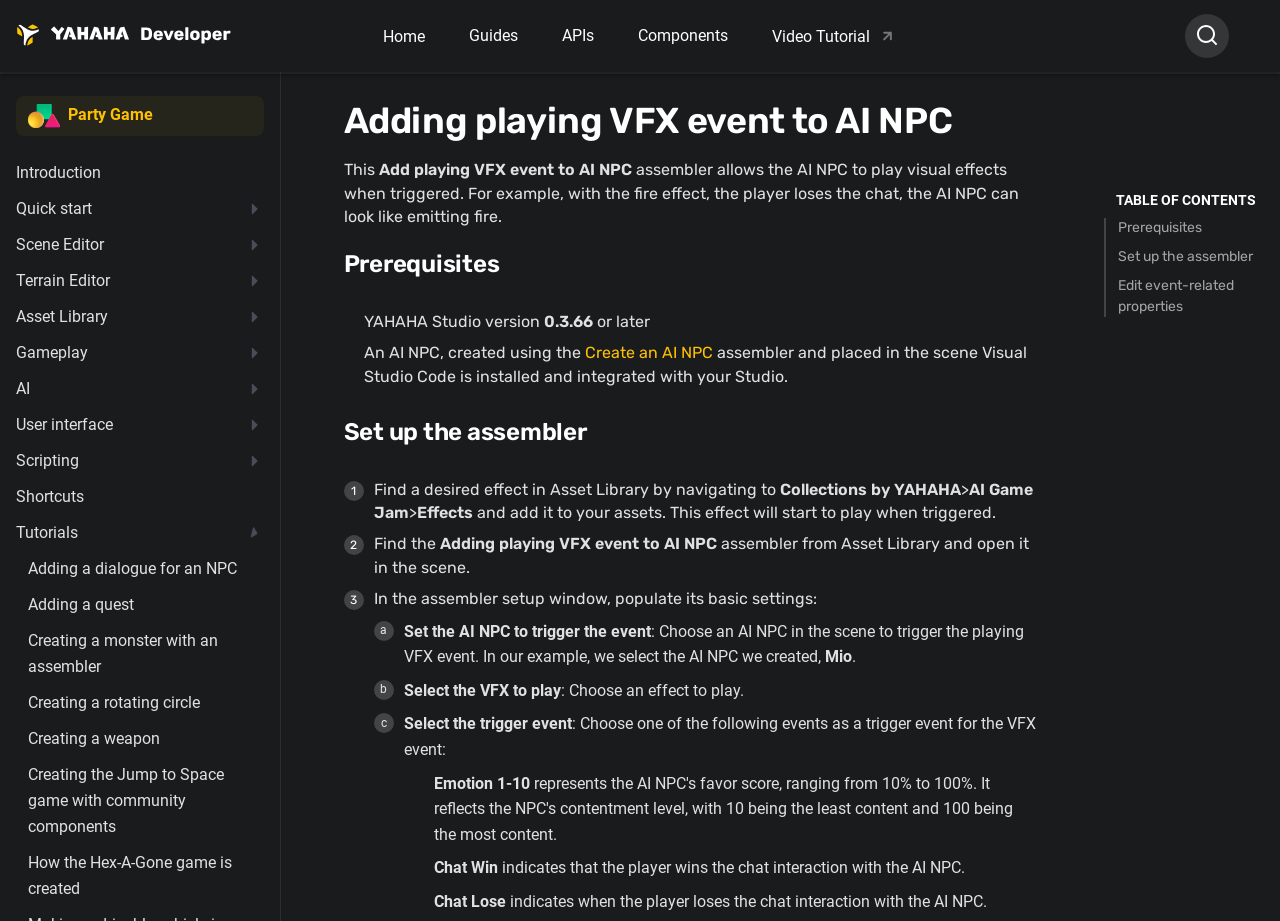What is the main title displayed on this webpage?

Adding playing VFX event to AI NPC¶